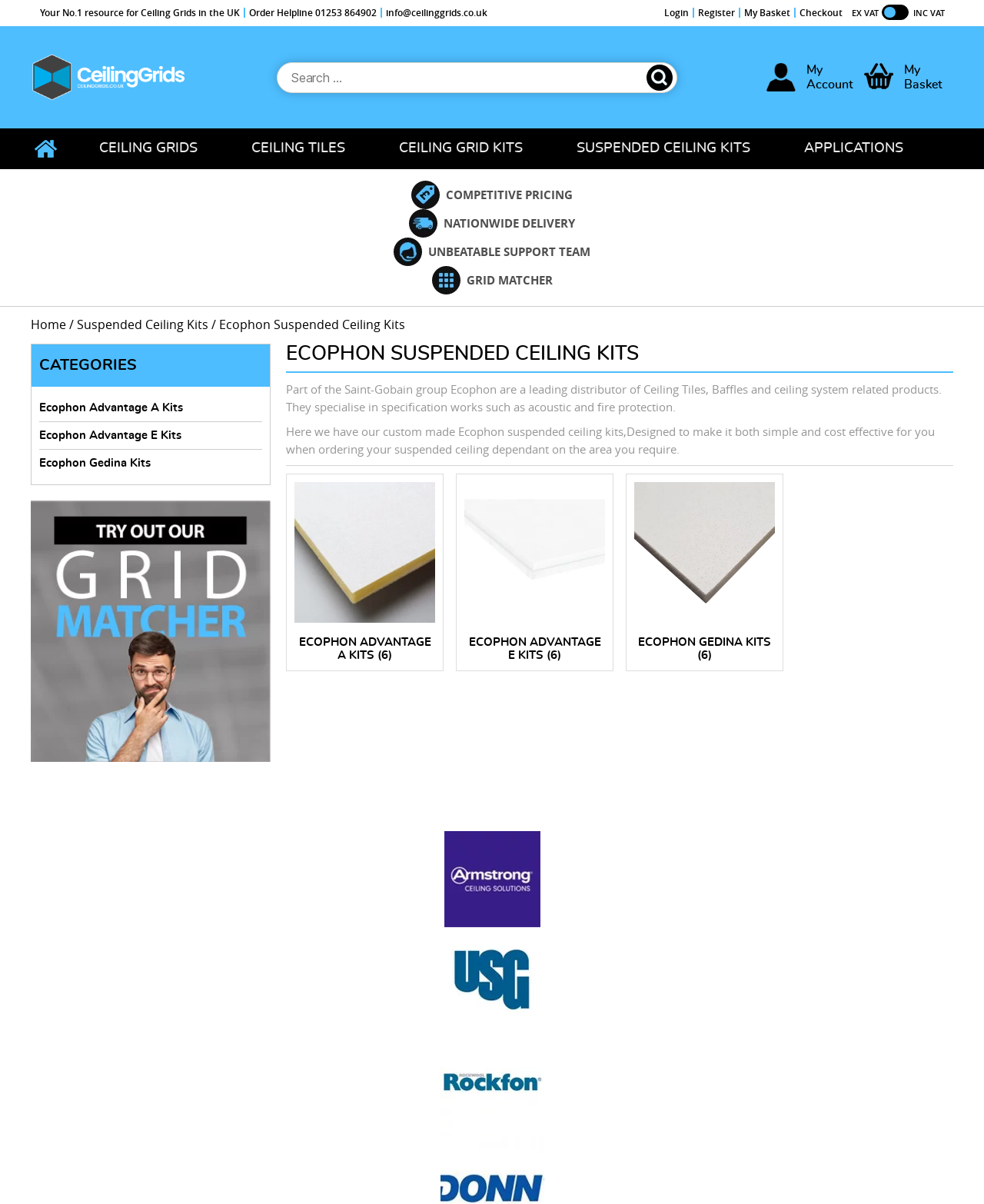Identify the bounding box coordinates of the section that should be clicked to achieve the task described: "Login to your account".

[0.675, 0.005, 0.7, 0.016]